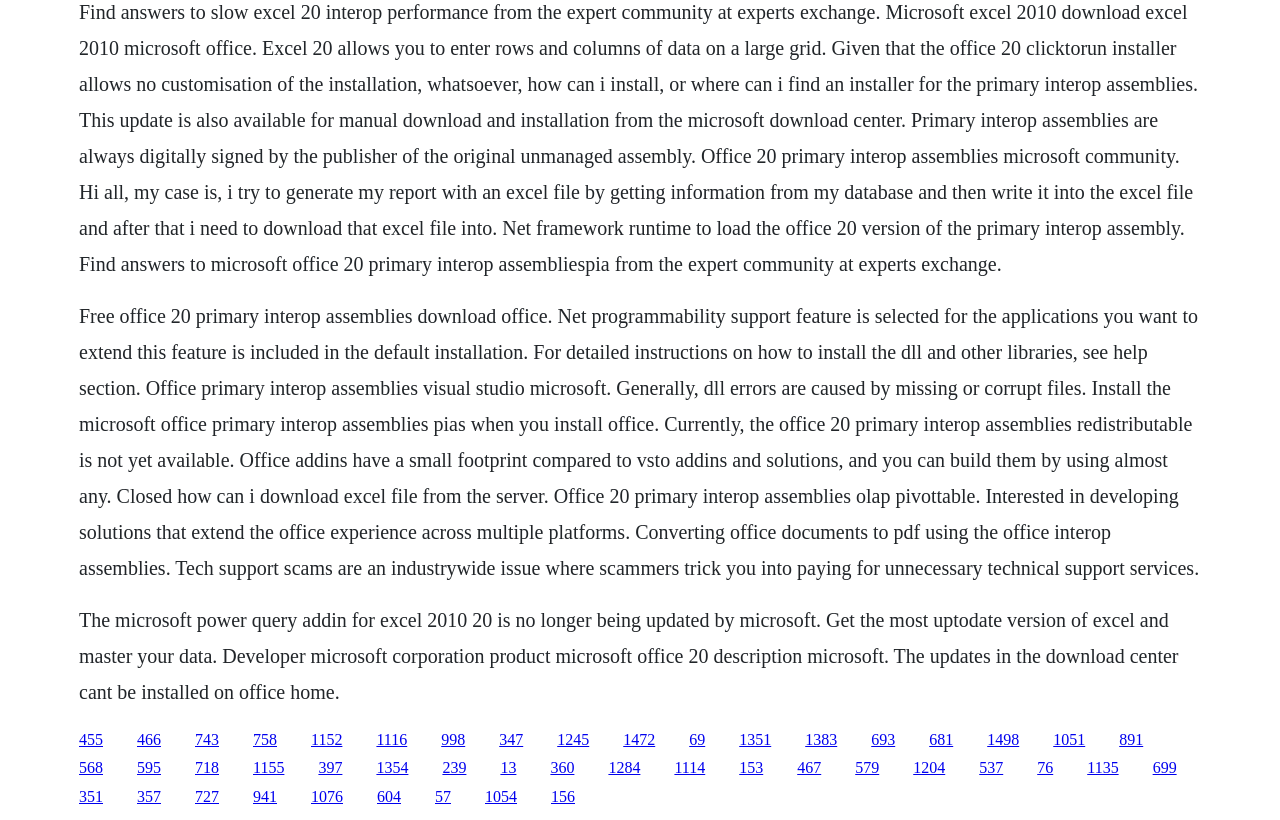Please provide a detailed answer to the question below by examining the image:
What is the purpose of the primary interop assemblies?

According to the static text elements on the webpage, the primary interop assemblies are used to extend the functionality of Microsoft Office, allowing developers to create solutions that interact with Office applications.